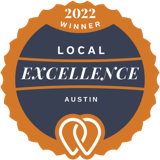Detail every aspect of the image in your caption.

This image showcases a distinguished award badge symbolizing "Local Excellence" for the year 2022. The design features an emblematic circular badge in warm tones of orange and deep navy blue. Prominently displayed at the top is the word "WINNER," signifying the achievement. The central area highlights the words "LOCAL EXCELLENCE" in bold, capital letters, emphasizing the quality of service or contribution recognized by this award. Beneath this, the word "AUSTIN" indicates the geographical context of the honor. An artistic representation of intertwined shapes forms the badge's base, enhancing its appeal as a mark of distinction within the local community.